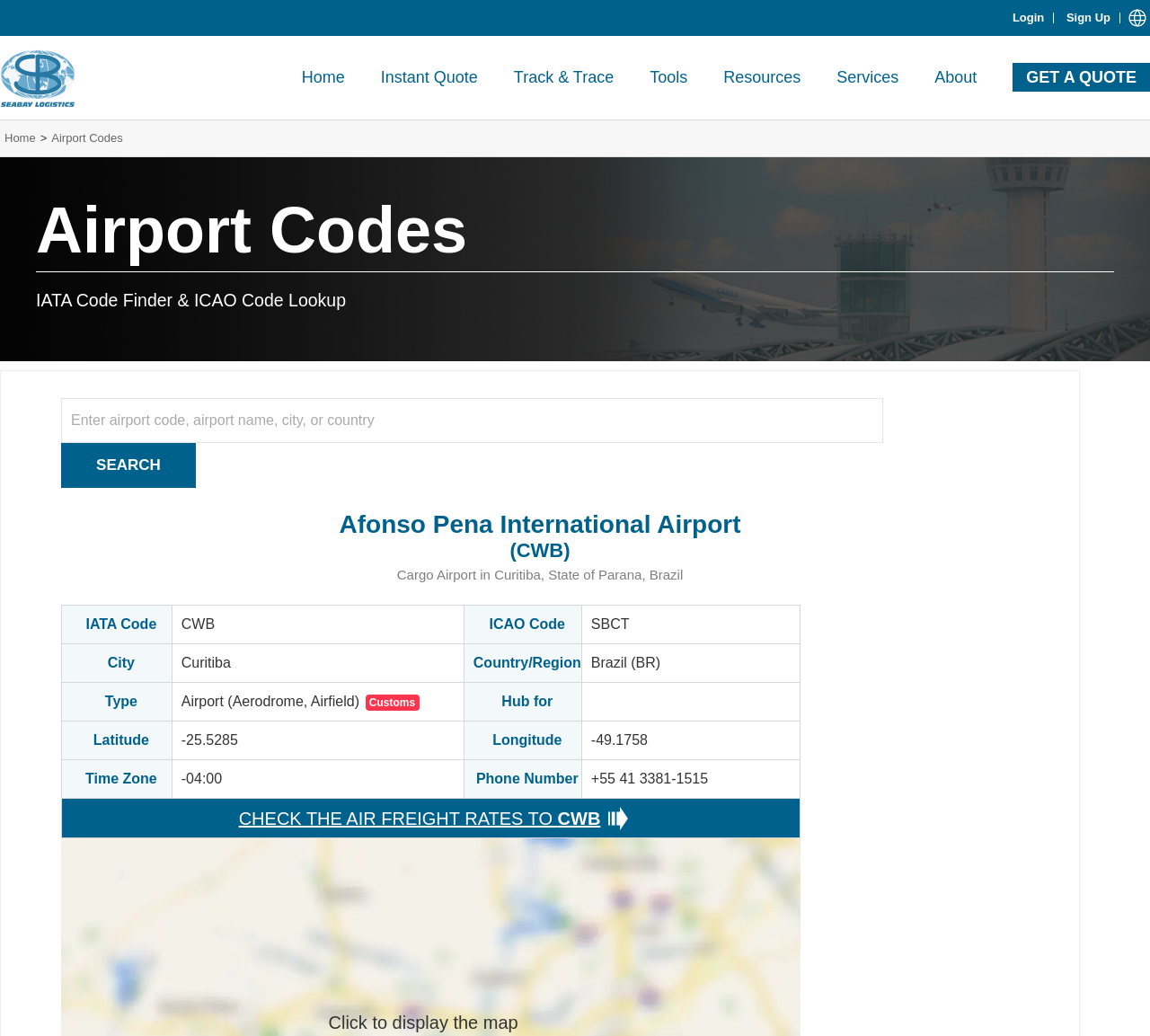Determine the bounding box coordinates for the area that should be clicked to carry out the following instruction: "Check out the behind-the-scenes photo of Iron Man and Doctor Strange".

None